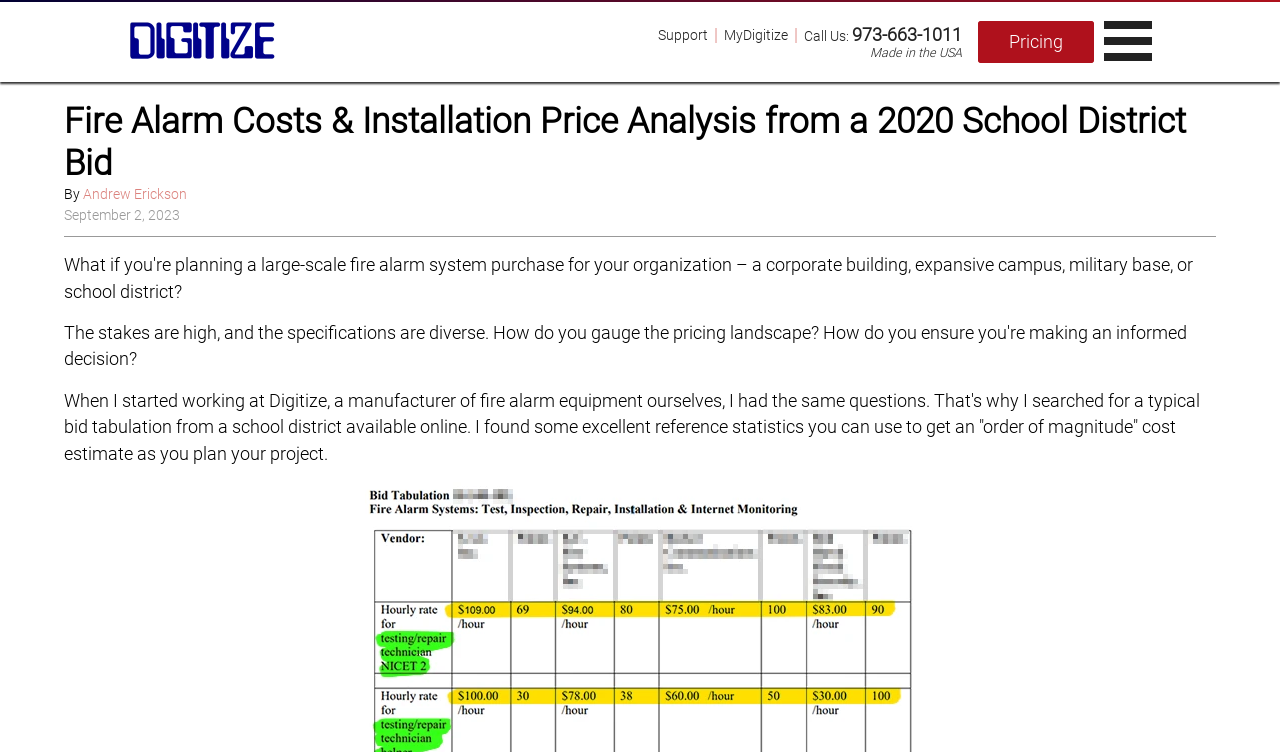Find the bounding box coordinates for the HTML element described in this sentence: "parent_node: Support". Provide the coordinates as four float numbers between 0 and 1, in the format [left, top, right, bottom].

[0.862, 0.022, 0.9, 0.09]